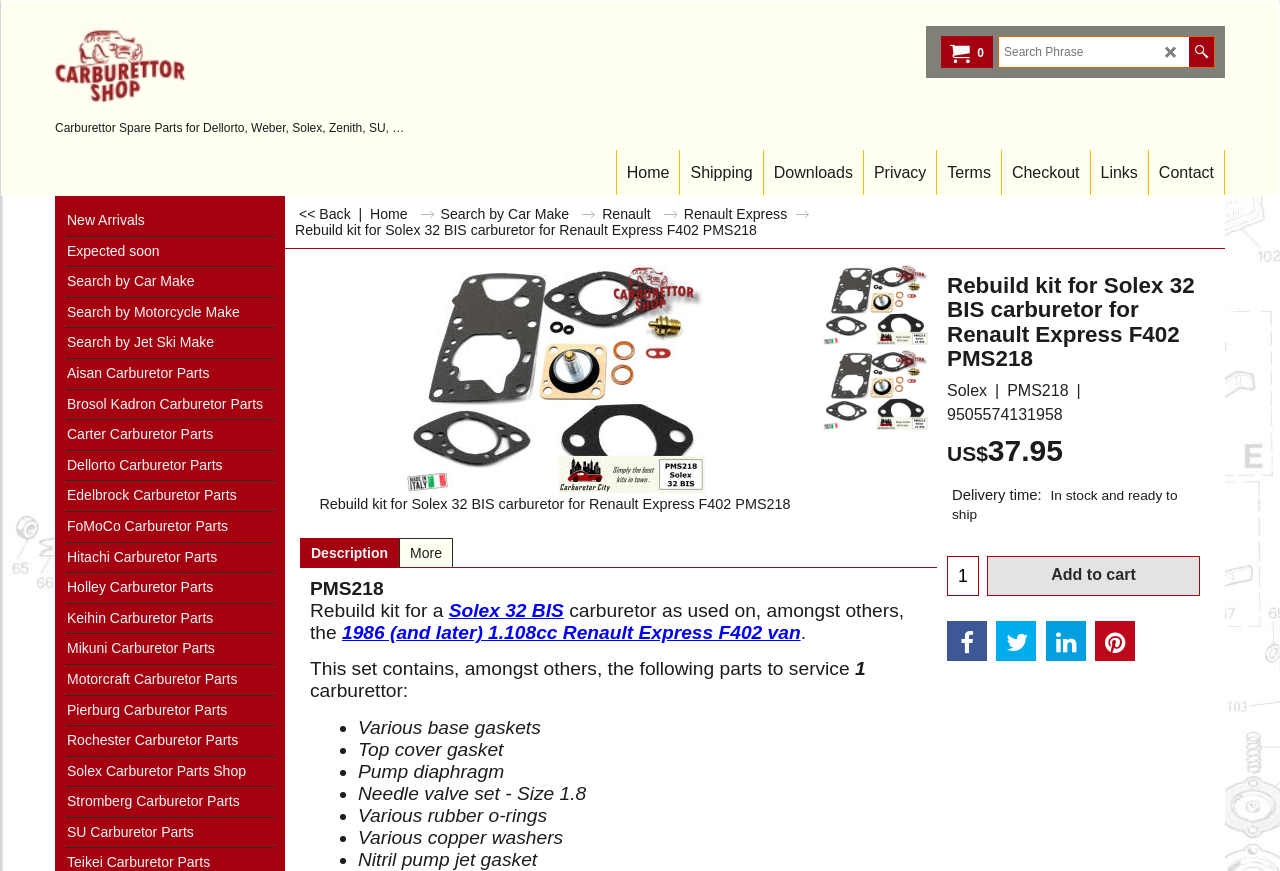Determine the bounding box coordinates for the clickable element to execute this instruction: "Add to cart". Provide the coordinates as four float numbers between 0 and 1, i.e., [left, top, right, bottom].

[0.772, 0.64, 0.937, 0.684]